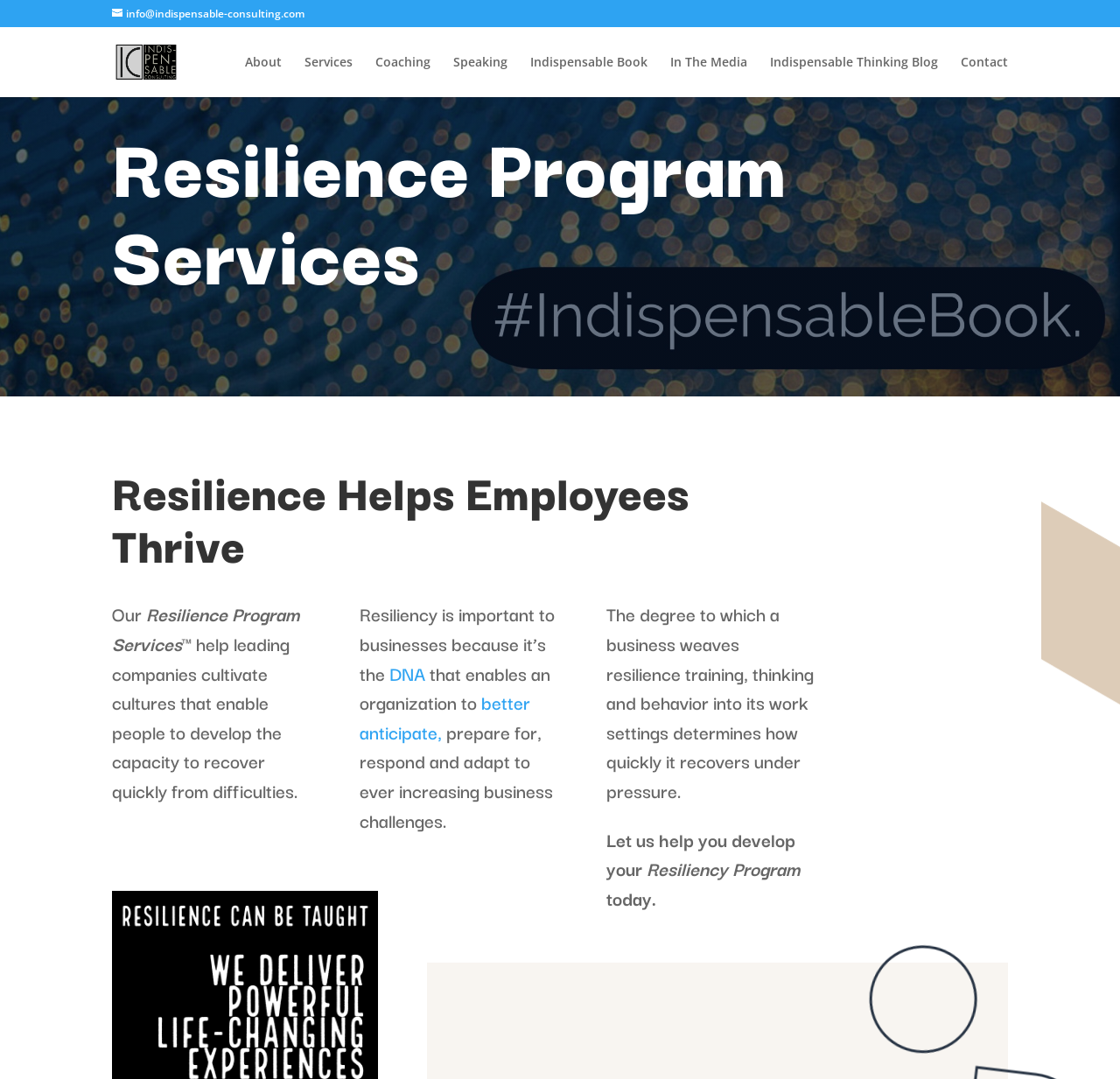What is the purpose of the Resilience Program?
From the image, respond with a single word or phrase.

To help employees thrive